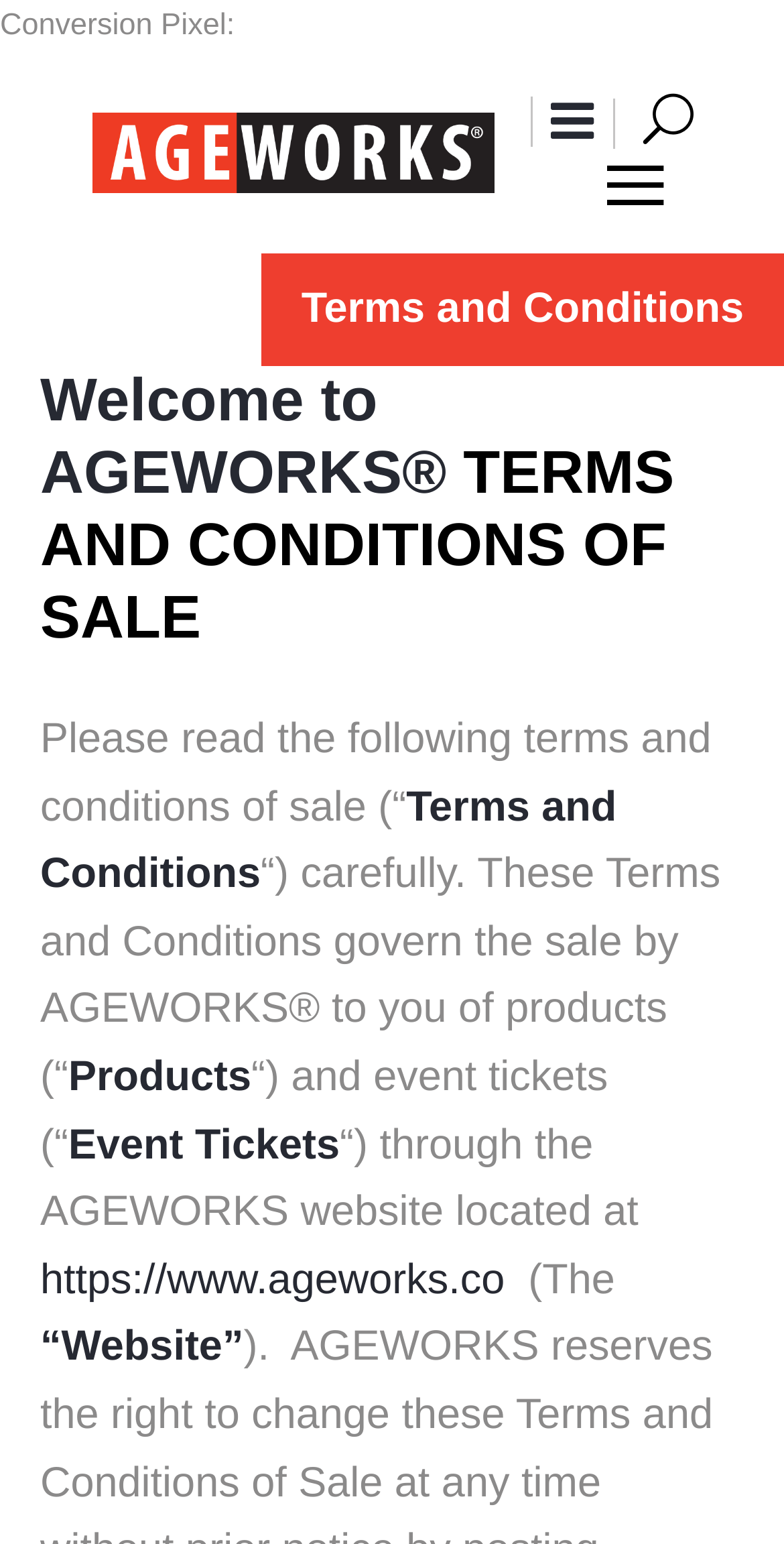Explain the webpage in detail, including its primary components.

The webpage is about the Terms and Conditions of AGEWORKS. At the top-left corner, there is a conversion pixel text, accompanied by a small image. Below this, there is a mobile logo image, which is a link. To the right of the mobile logo, there are three links, one with a font awesome icon, another with a font awesome icon, and a third with no text.

The main content of the webpage starts with a heading "Terms and Conditions" at the top-center of the page. Below this, there is a larger heading "Welcome to AGEWORKS TERMS AND CONDITIONS OF SALE" that spans almost the entire width of the page.

The terms and conditions text is divided into paragraphs, with the first paragraph starting with "Please read the following terms and conditions of sale (“". The text is organized into sections, with bolded keywords such as "Products" and "Event Tickets" scattered throughout the text. There is also a link to the AGEWORKS website, which is mentioned in the text.

Overall, the webpage is a formal document outlining the terms and conditions of sale for AGEWORKS, with a clear structure and organization.